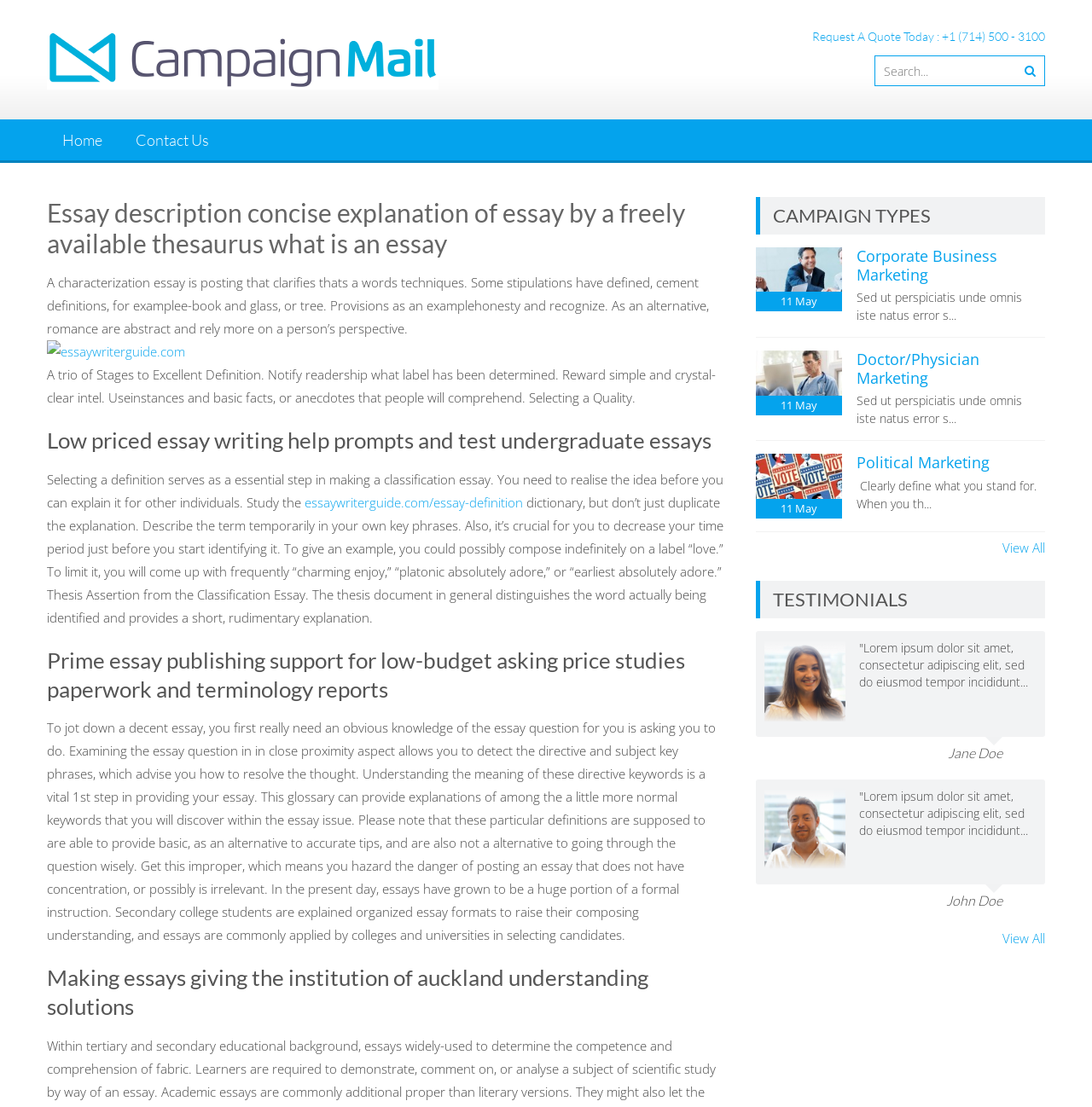Determine the bounding box for the UI element as described: "name="submit"". The coordinates should be represented as four float numbers between 0 and 1, formatted as [left, top, right, bottom].

[0.93, 0.051, 0.956, 0.077]